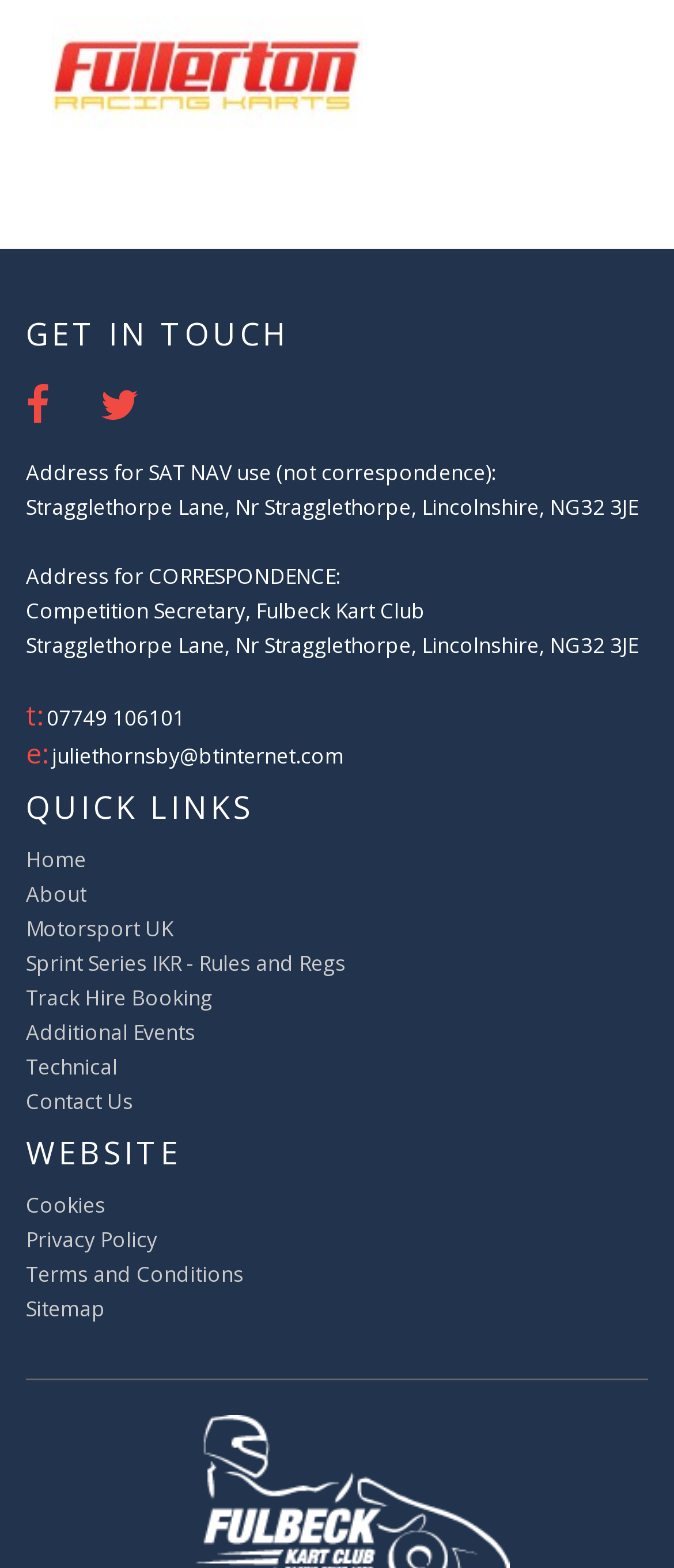Locate the bounding box of the UI element described in the following text: "Sitemap".

[0.038, 0.825, 0.156, 0.844]